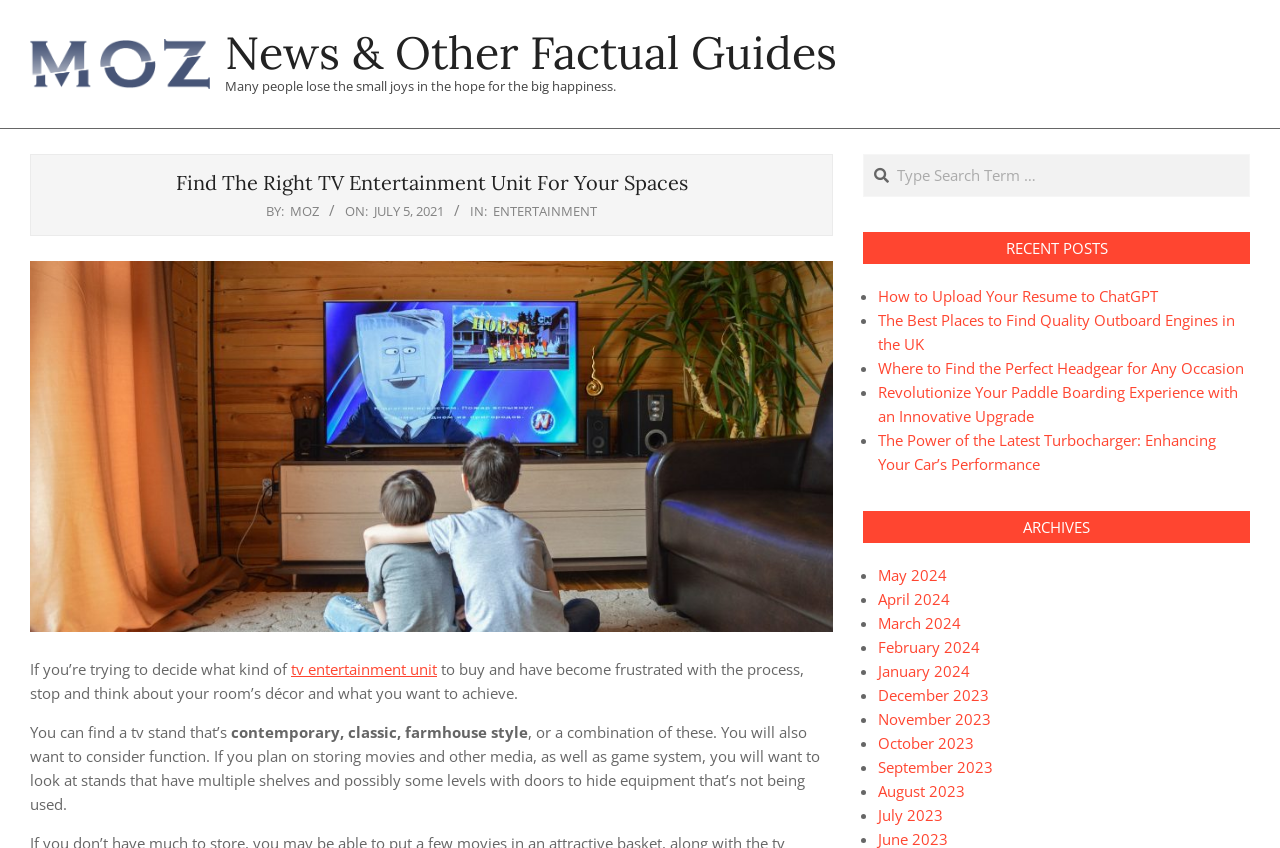Please identify the bounding box coordinates of the element on the webpage that should be clicked to follow this instruction: "Click the Moz Logo". The bounding box coordinates should be given as four float numbers between 0 and 1, formatted as [left, top, right, bottom].

[0.023, 0.061, 0.164, 0.085]